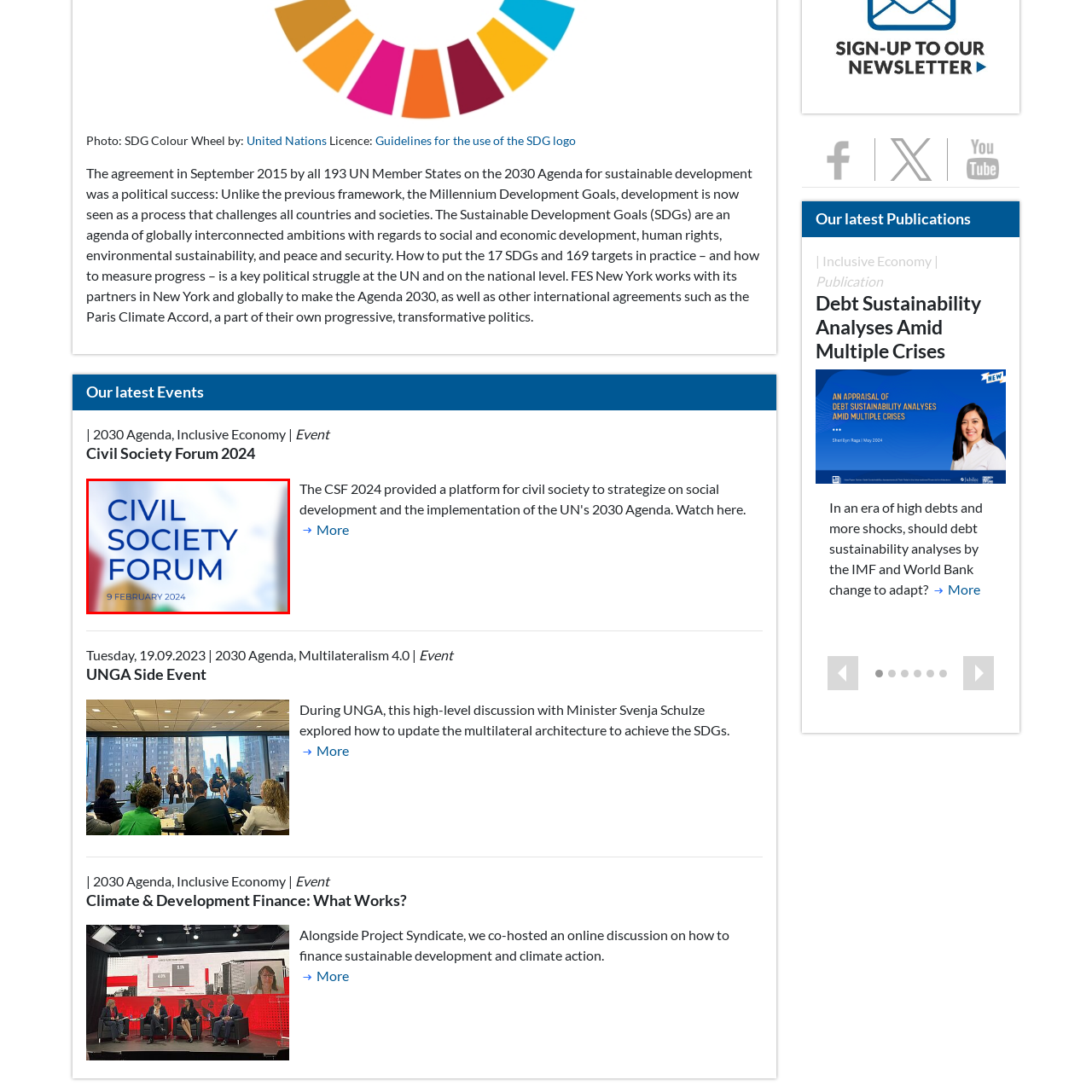Look at the image segment within the red box, What is the color of the typography in the promotional graphic? Give a brief response in one word or phrase.

Bold blue